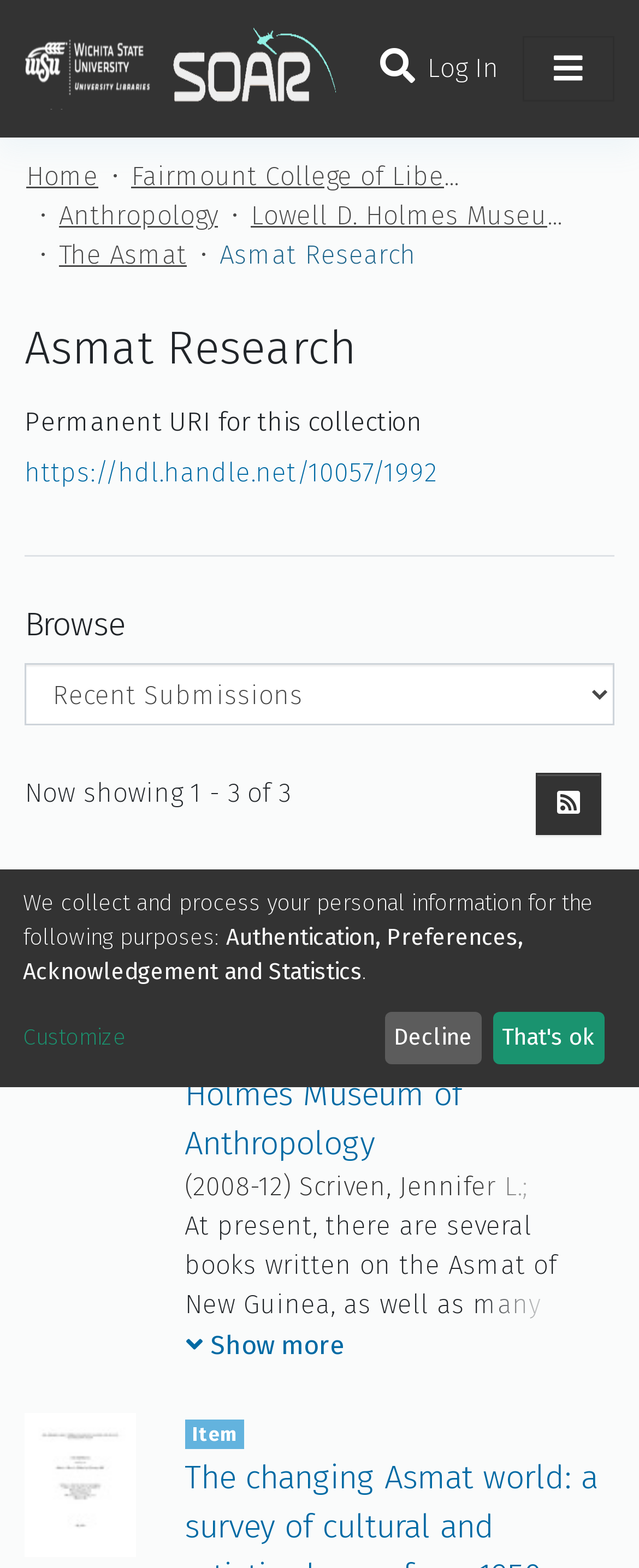Please predict the bounding box coordinates of the element's region where a click is necessary to complete the following instruction: "Search for something". The coordinates should be represented by four float numbers between 0 and 1, i.e., [left, top, right, bottom].

[0.579, 0.023, 0.656, 0.063]